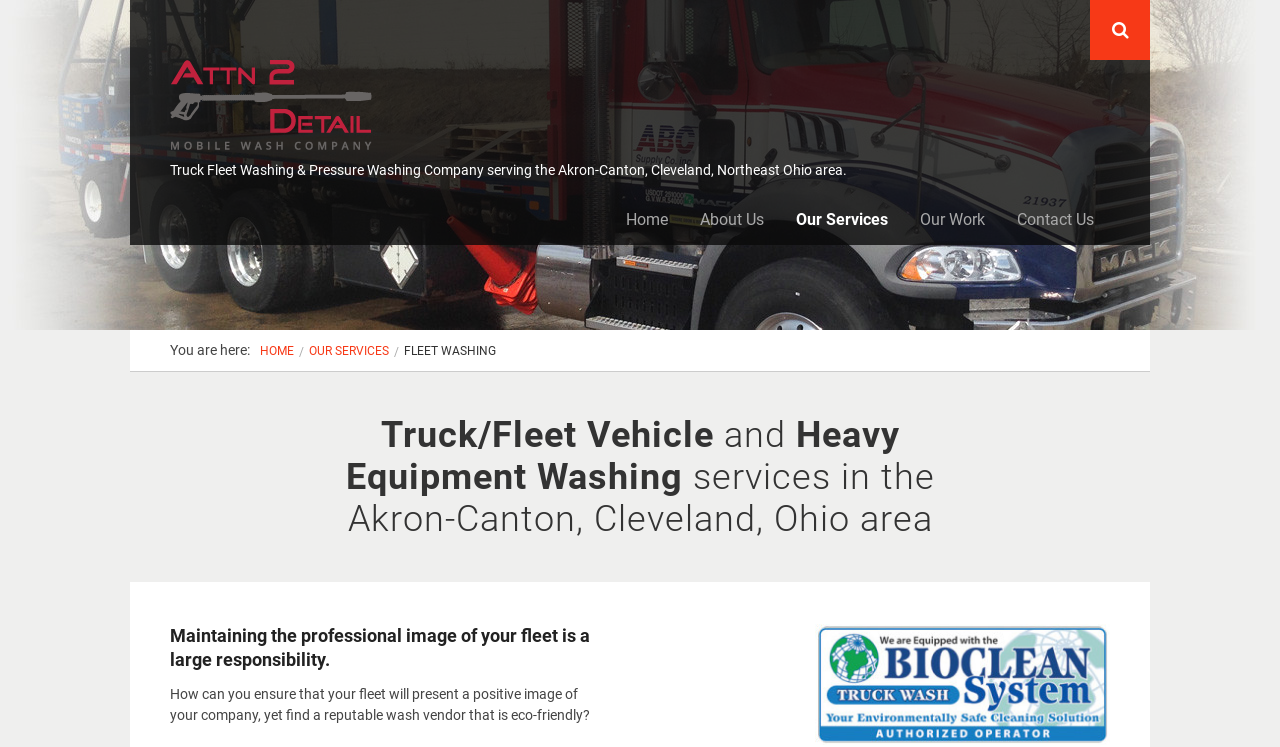Locate and provide the bounding box coordinates for the HTML element that matches this description: "Contact Us".

[0.782, 0.26, 0.867, 0.328]